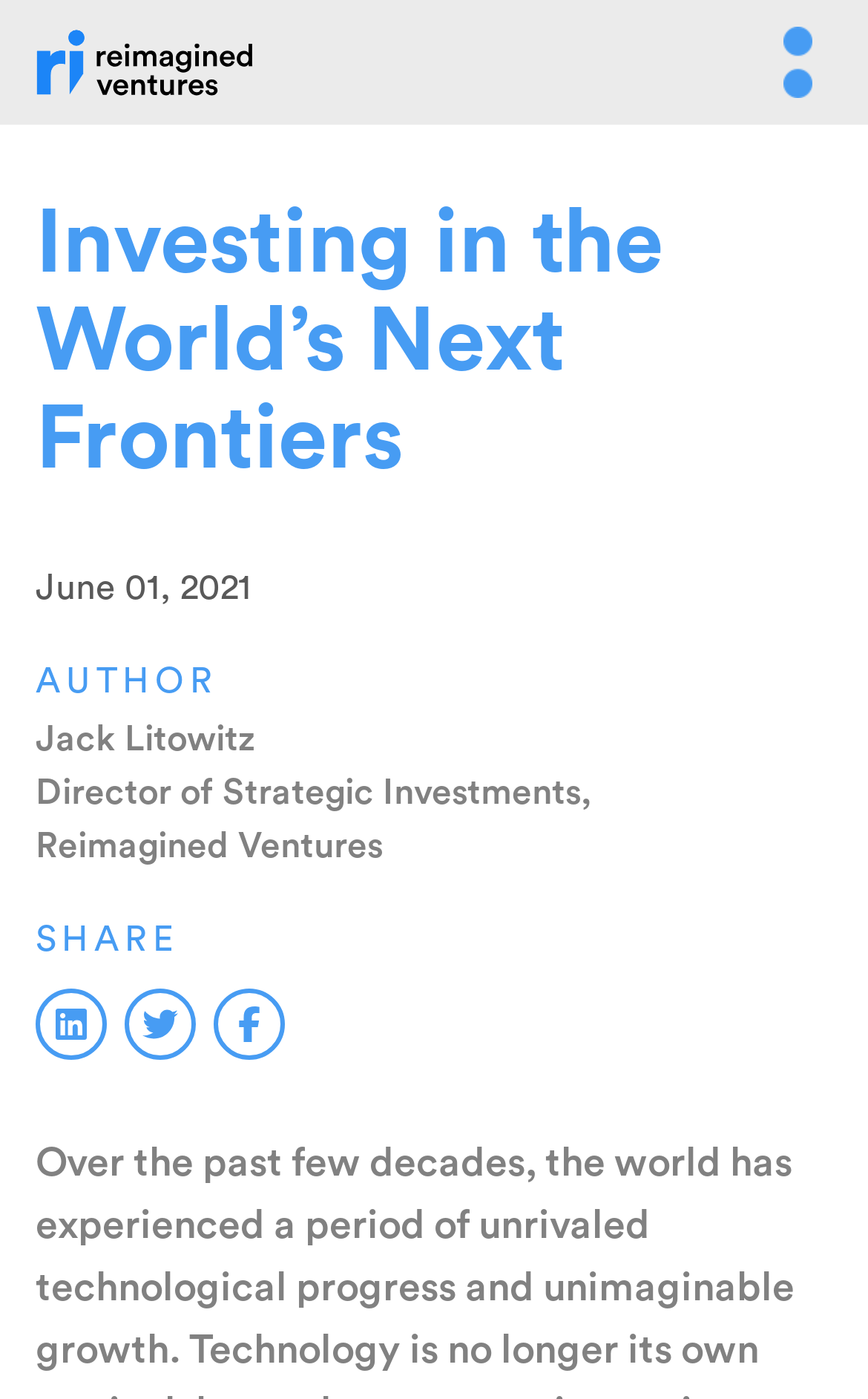What is the position of the person who wrote the article?
Refer to the image and provide a one-word or short phrase answer.

Director of Strategic Investments